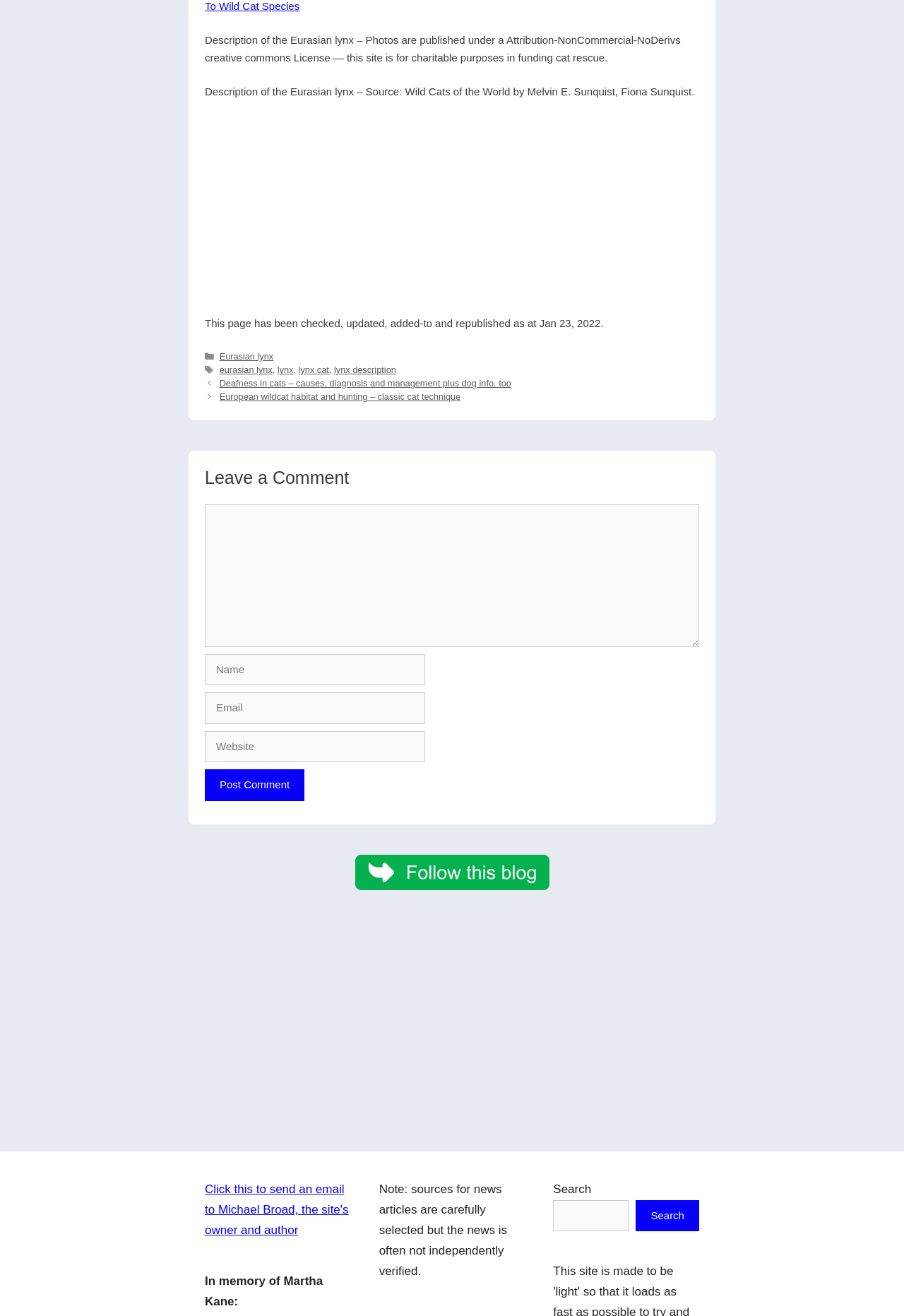Locate the bounding box coordinates of the clickable region necessary to complete the following instruction: "Click the 'Post Comment' button". Provide the coordinates in the format of four float numbers between 0 and 1, i.e., [left, top, right, bottom].

[0.227, 0.585, 0.337, 0.608]